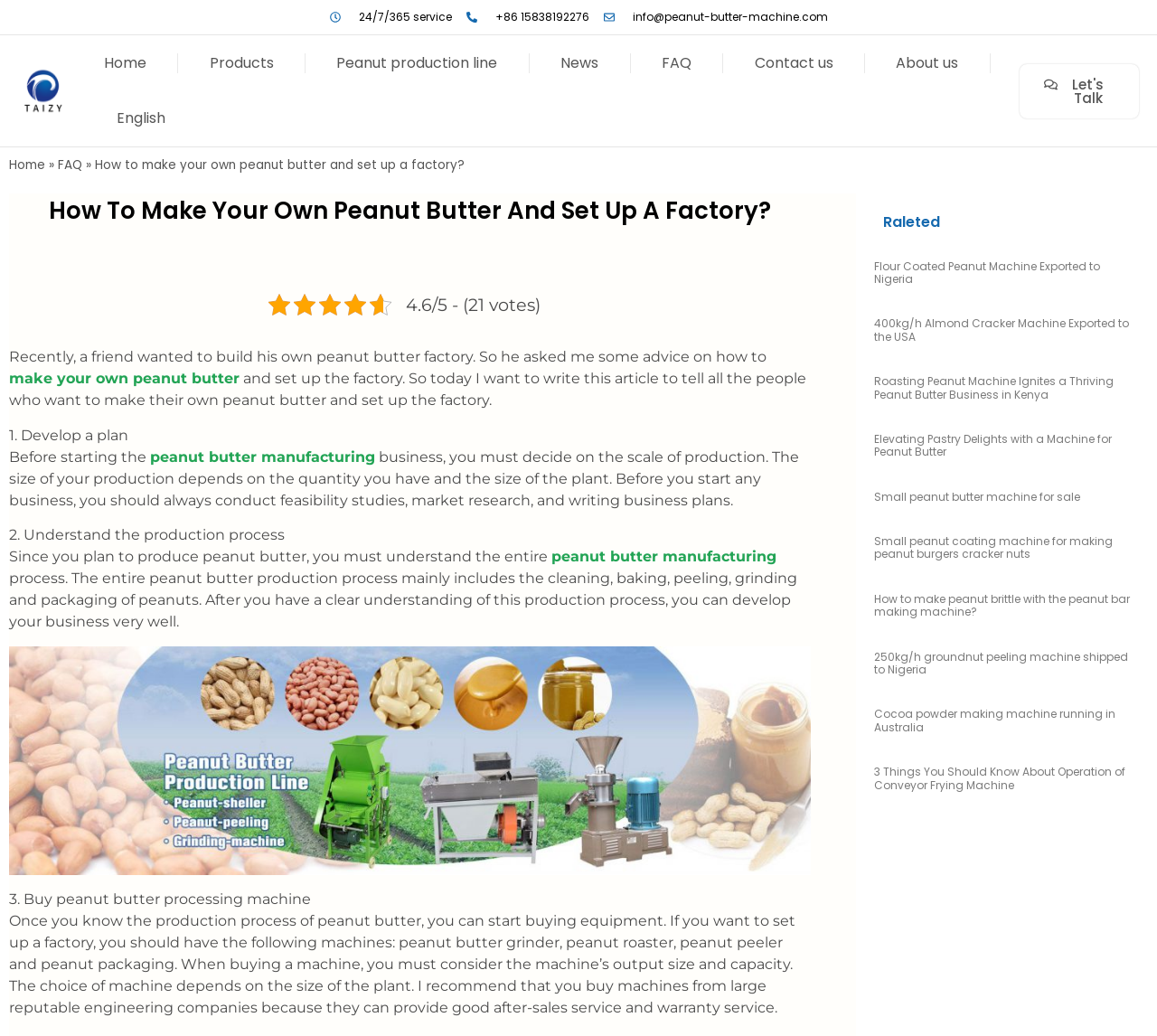Provide the bounding box coordinates for the UI element that is described as: "Contact us".

[0.636, 0.034, 0.736, 0.088]